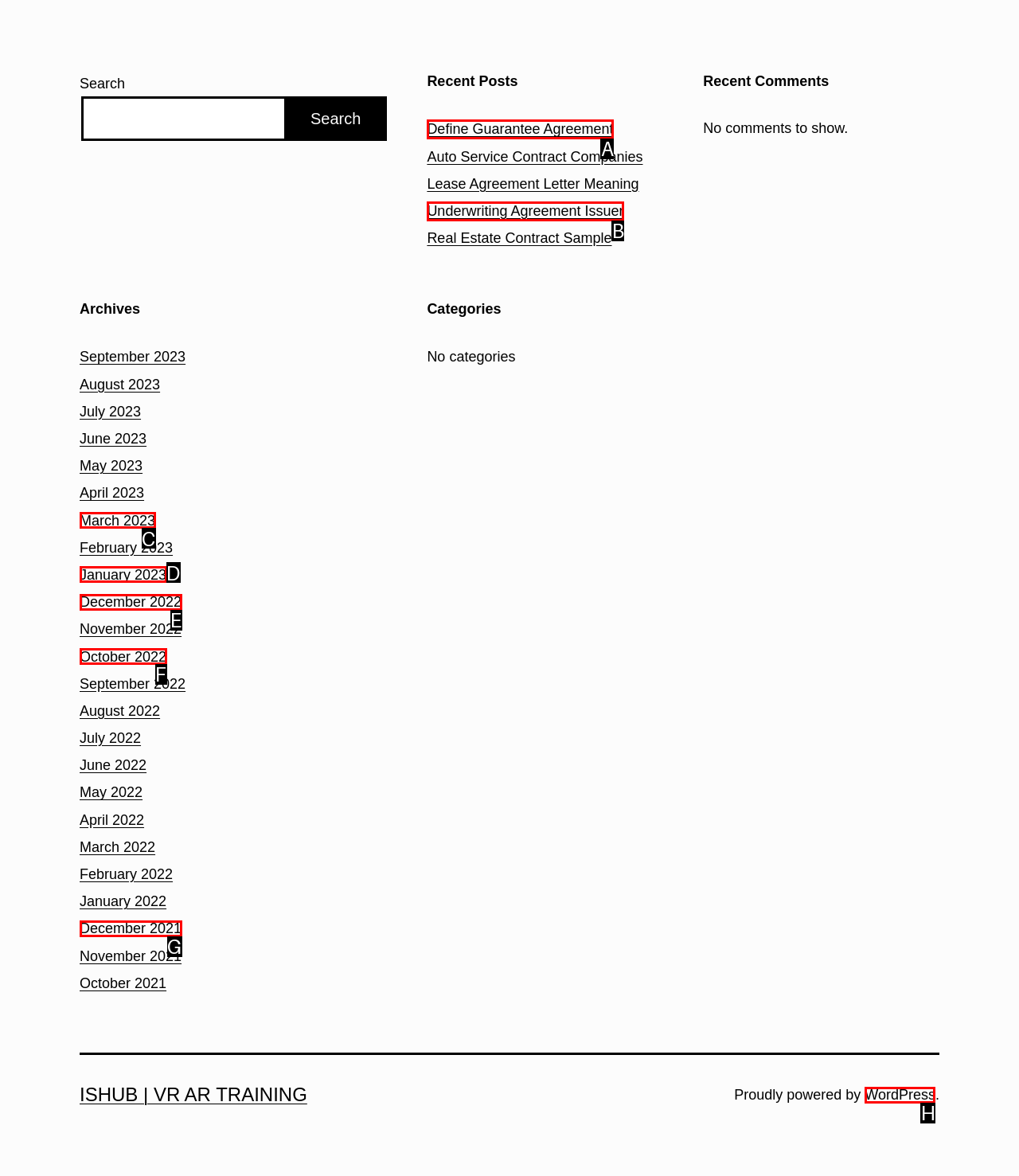Determine which HTML element should be clicked to carry out the following task: Read the article about Define Guarantee Agreement Respond with the letter of the appropriate option.

A